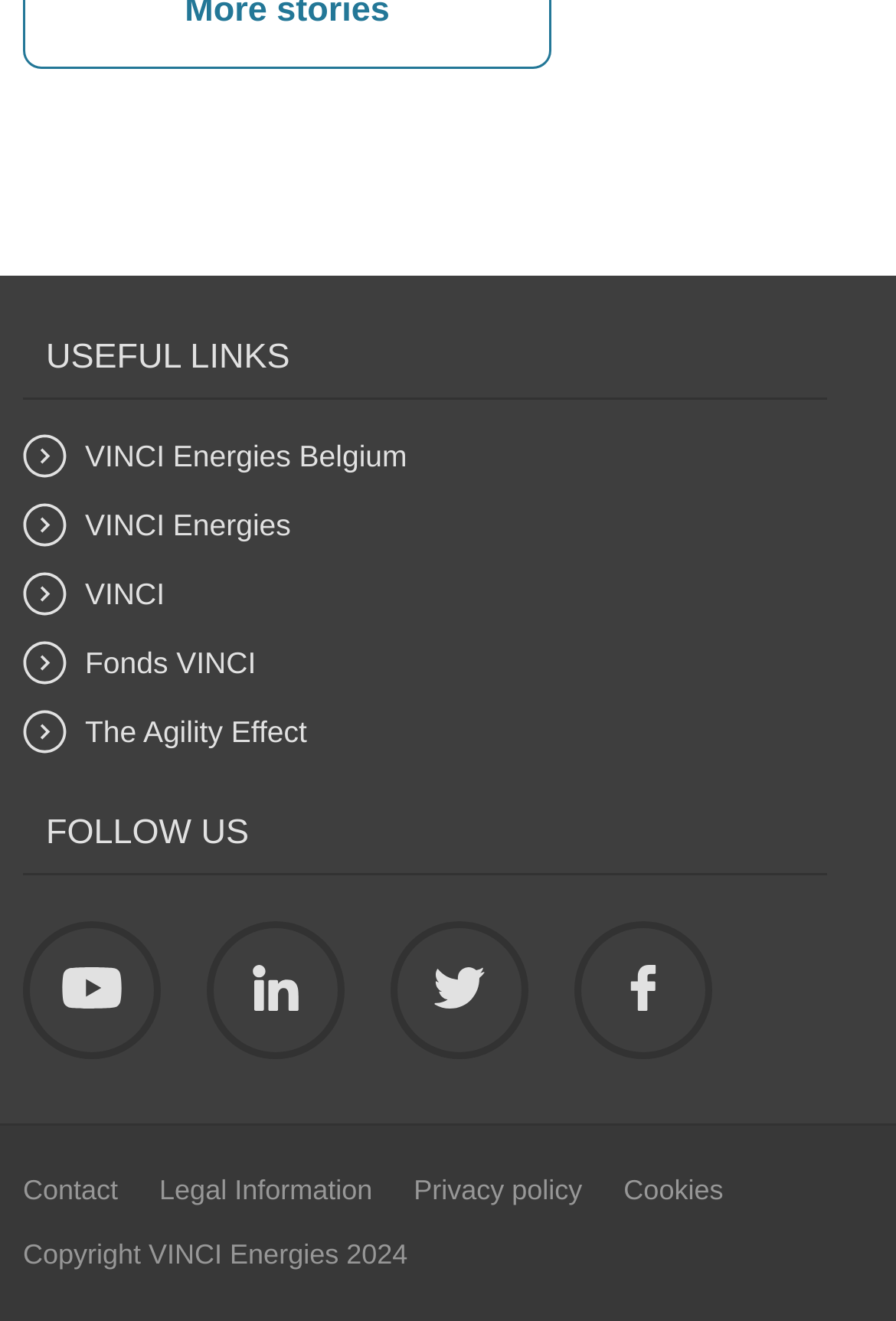What is the last link in the 'USEFUL LINKS' section?
Give a detailed explanation using the information visible in the image.

I looked at the links under the 'USEFUL LINKS' heading and found that the last link is 'The Agility Effect', which is the fifth link in the section.